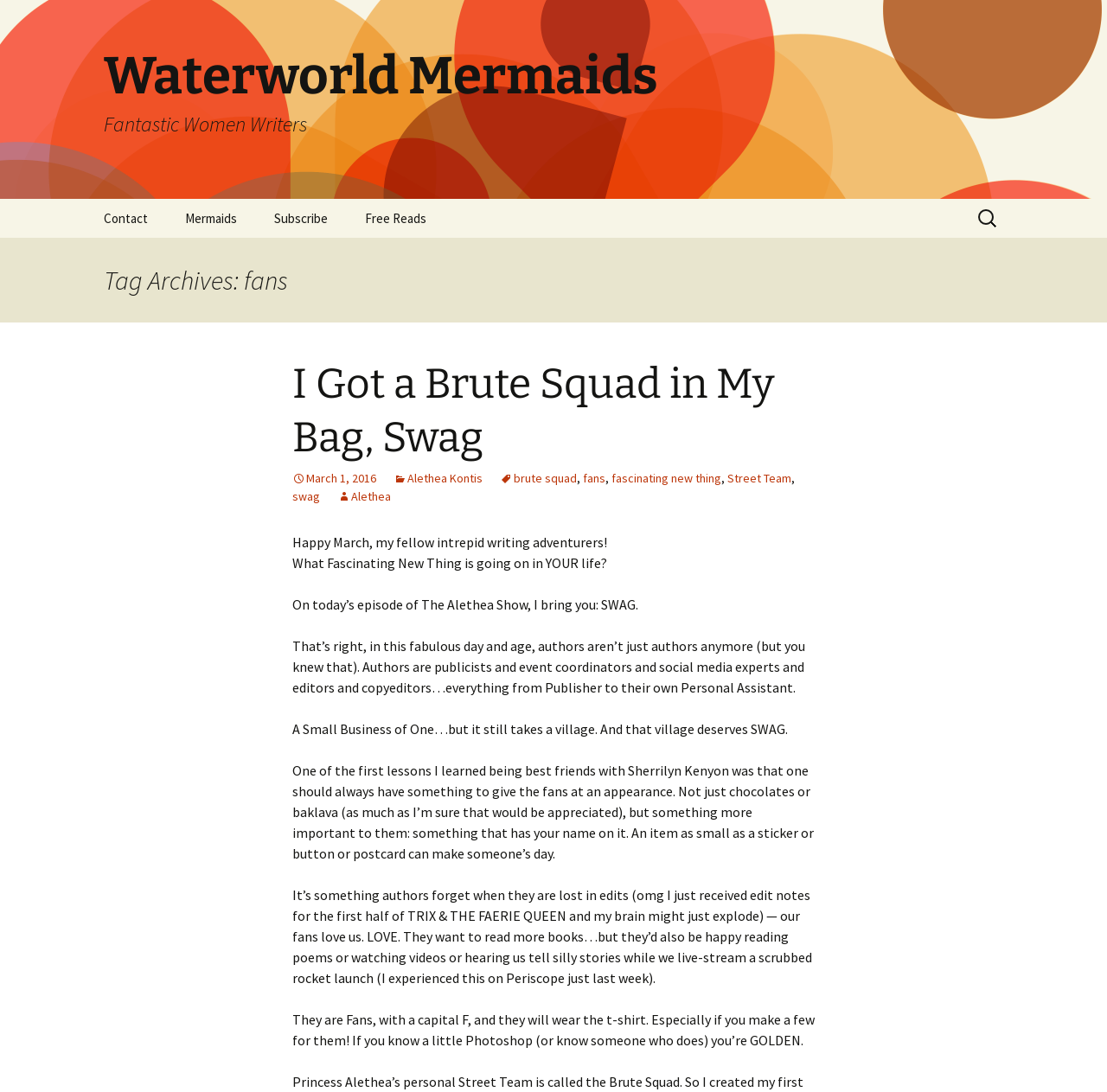From the webpage screenshot, identify the region described by Waterworld Mermaids Fantastic Women Writers. Provide the bounding box coordinates as (top-left x, top-left y, bottom-right x, bottom-right y), with each value being a floating point number between 0 and 1.

[0.078, 0.0, 0.922, 0.182]